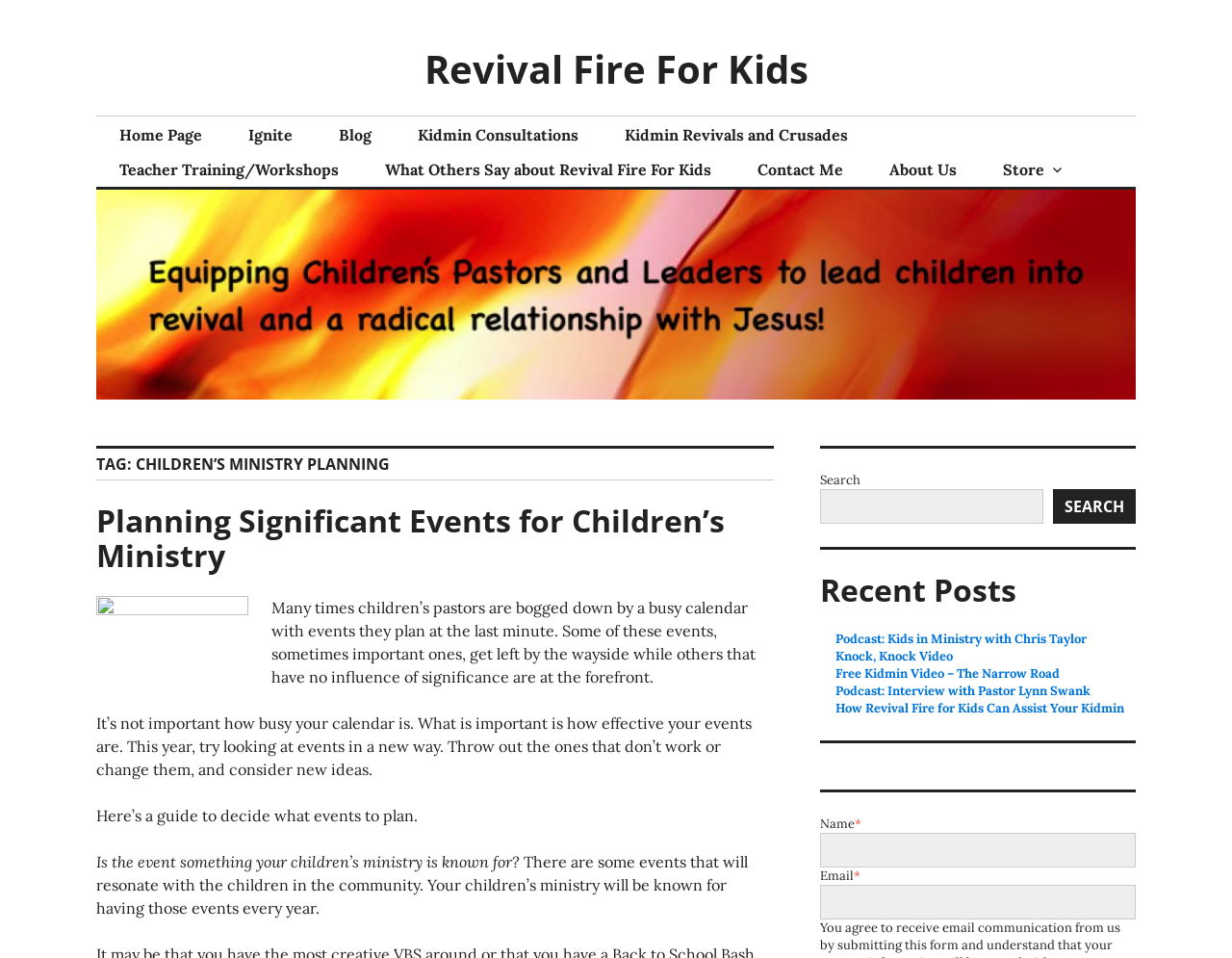Bounding box coordinates are specified in the format (top-left x, top-left y, bottom-right x, bottom-right y). All values are floating point numbers bounded between 0 and 1. Please provide the bounding box coordinate of the region this sentence describes: Teacher Training/Workshops

[0.078, 0.159, 0.294, 0.195]